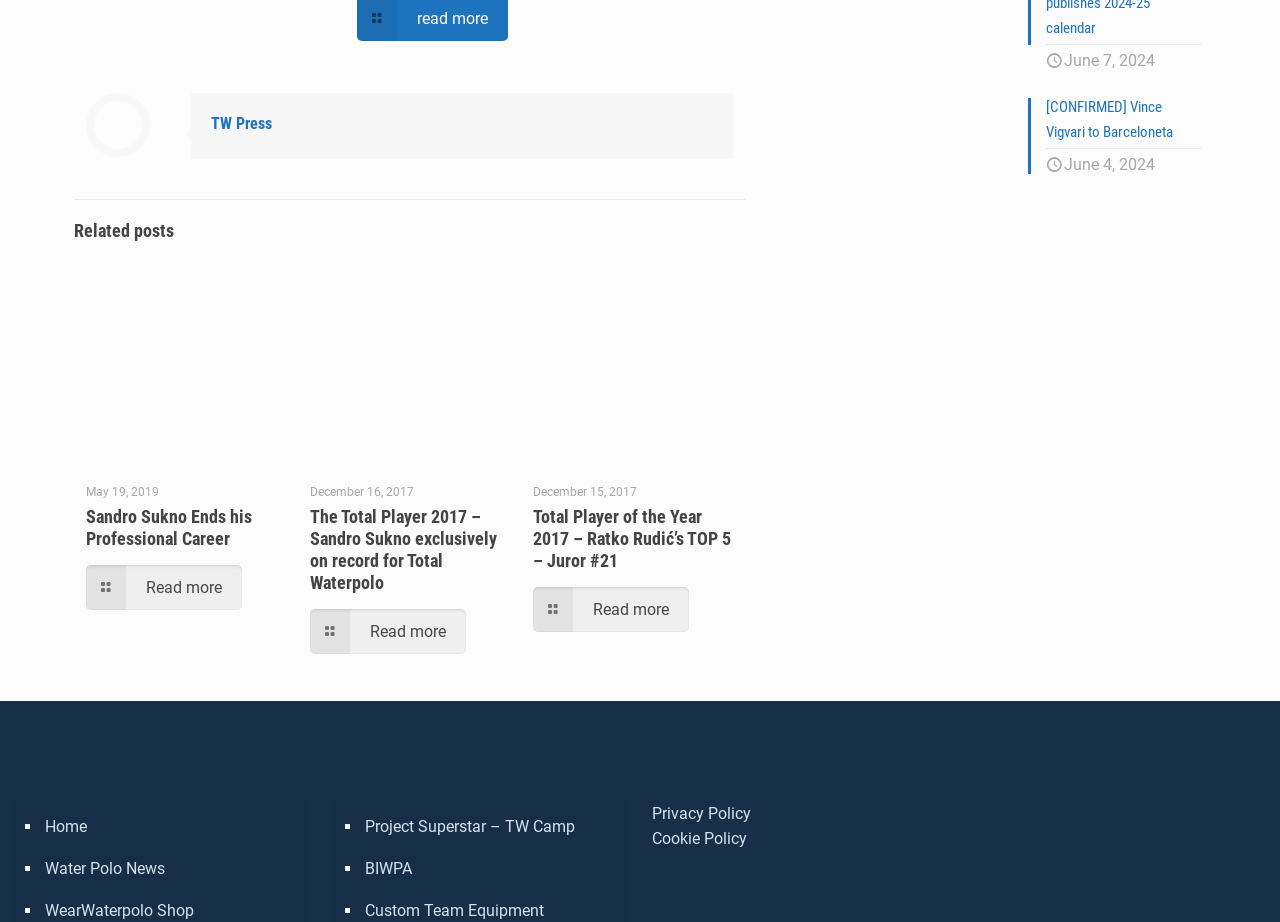Determine the bounding box coordinates for the region that must be clicked to execute the following instruction: "Click on the 'TW Press' link".

[0.165, 0.123, 0.212, 0.144]